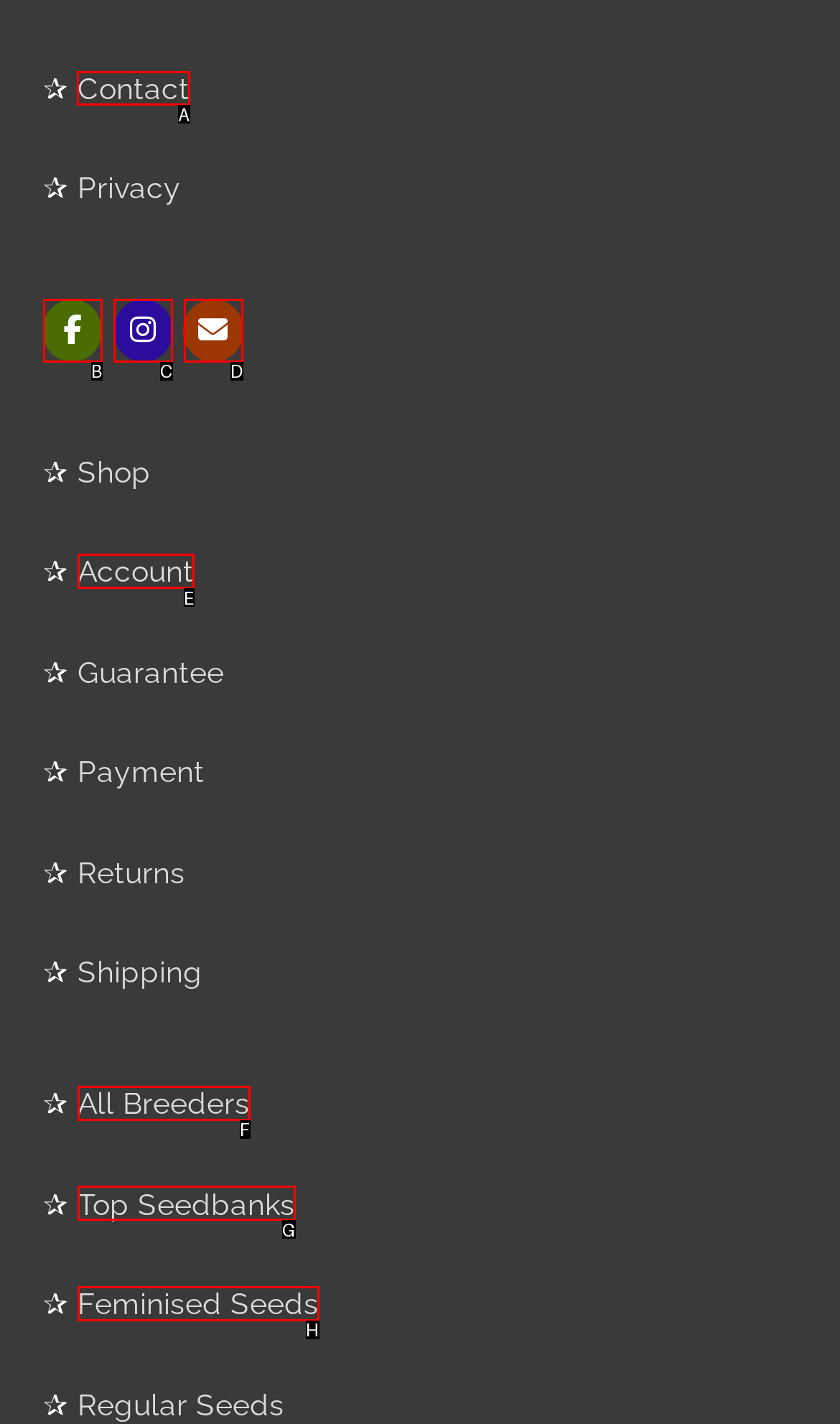Determine which UI element you should click to perform the task: go to contact page
Provide the letter of the correct option from the given choices directly.

A